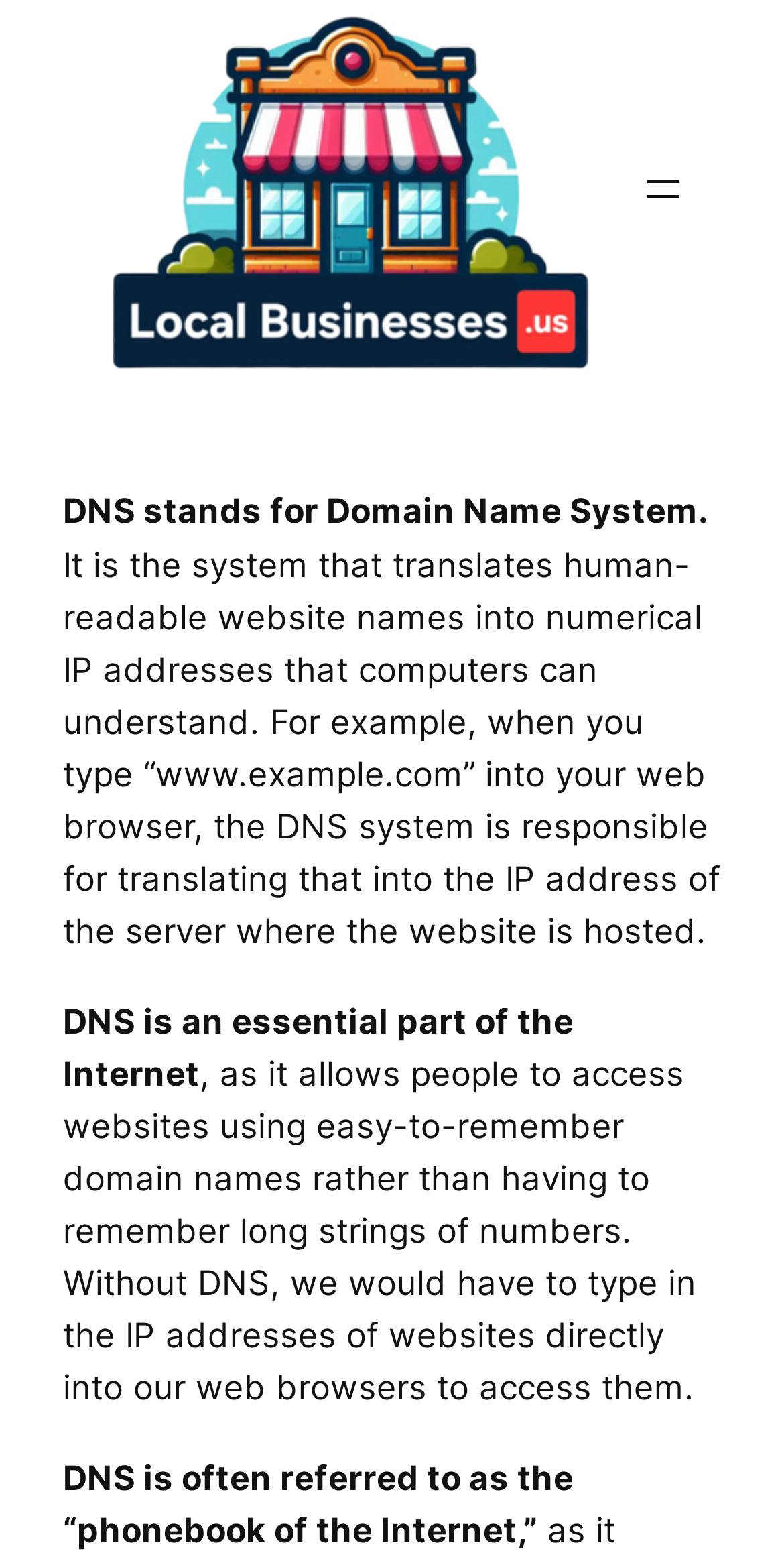Based on the image, please respond to the question with as much detail as possible:
What does DNS stand for?

According to the webpage, DNS stands for Domain Name System, which is the system that translates human-readable website names into numerical IP addresses that computers can understand.